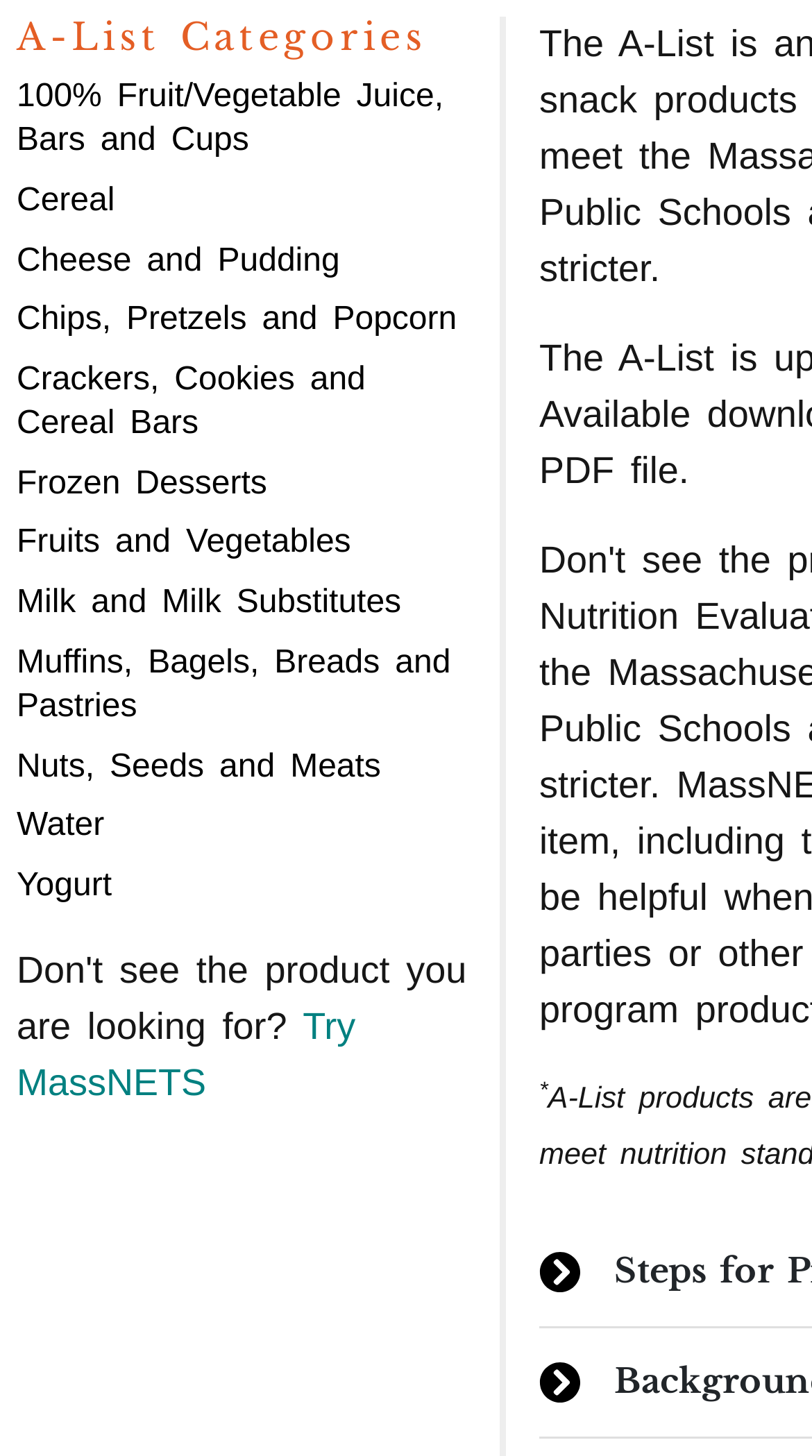Determine the bounding box coordinates of the element that should be clicked to execute the following command: "View 100% Fruit/Vegetable Juice, Bars and Cups".

[0.021, 0.054, 0.546, 0.109]